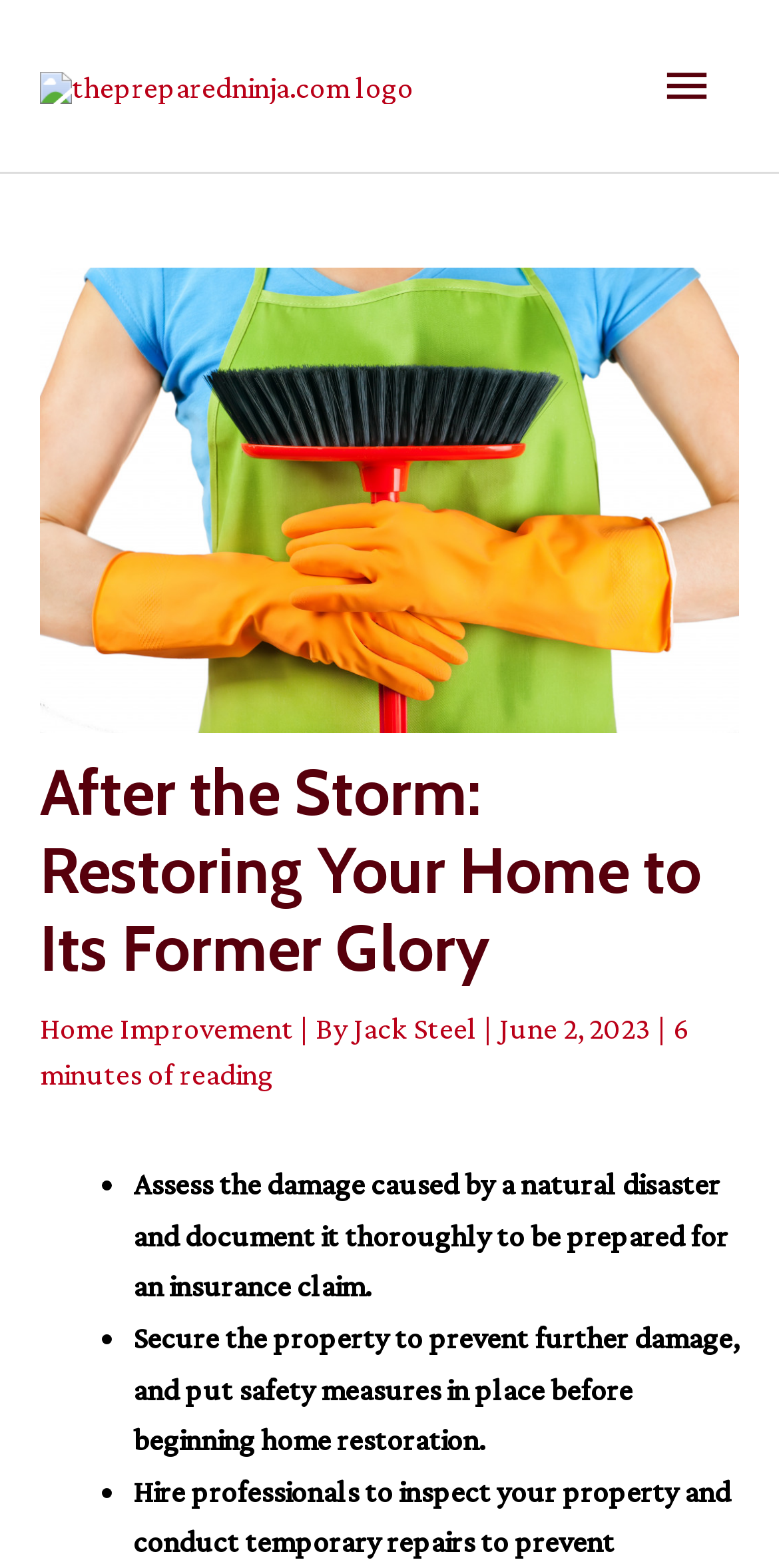Please identify the primary heading on the webpage and return its text.

After the Storm: Restoring Your Home to Its Former Glory